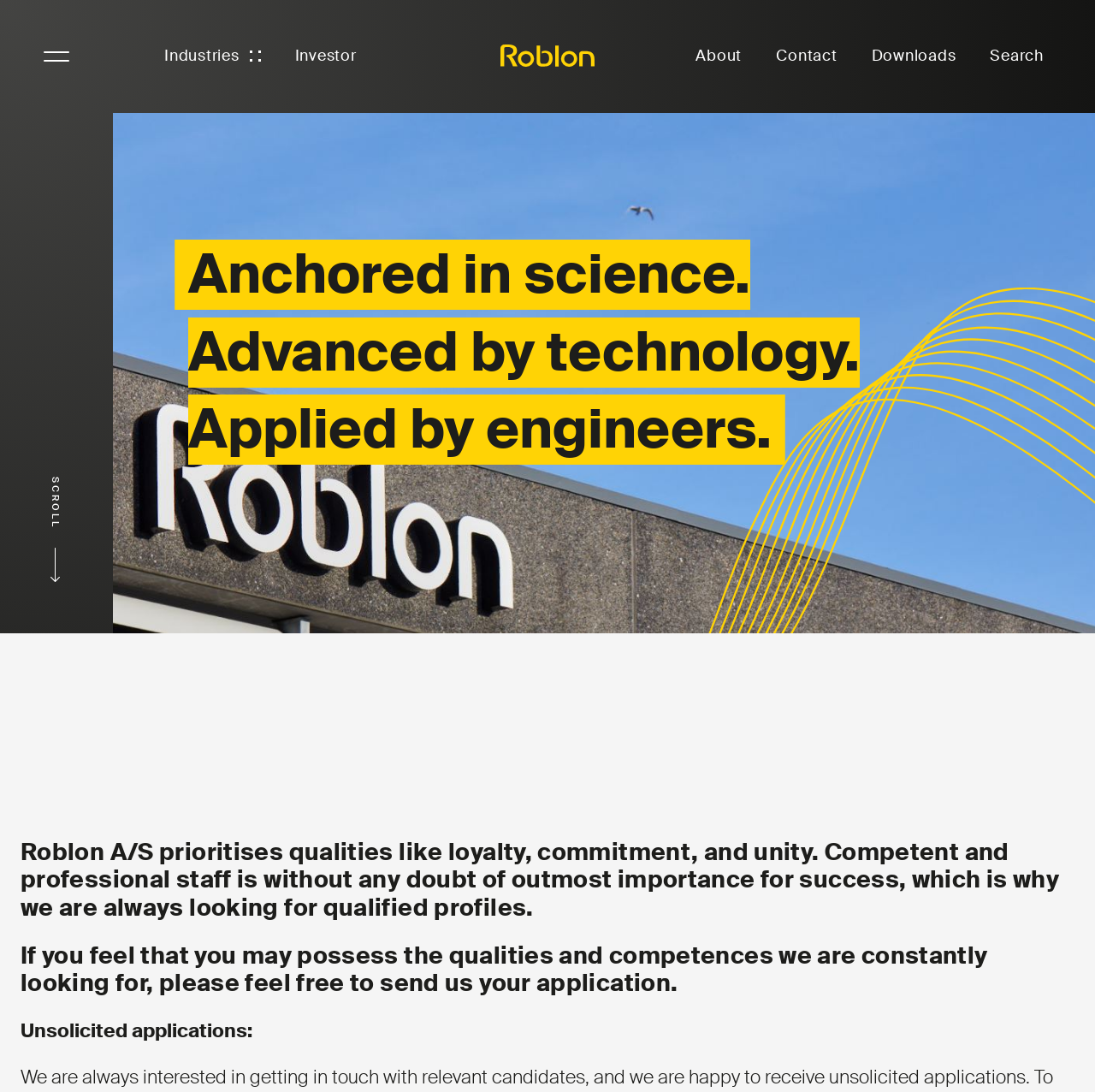Provide a brief response in the form of a single word or phrase:
How many images are on the page?

2